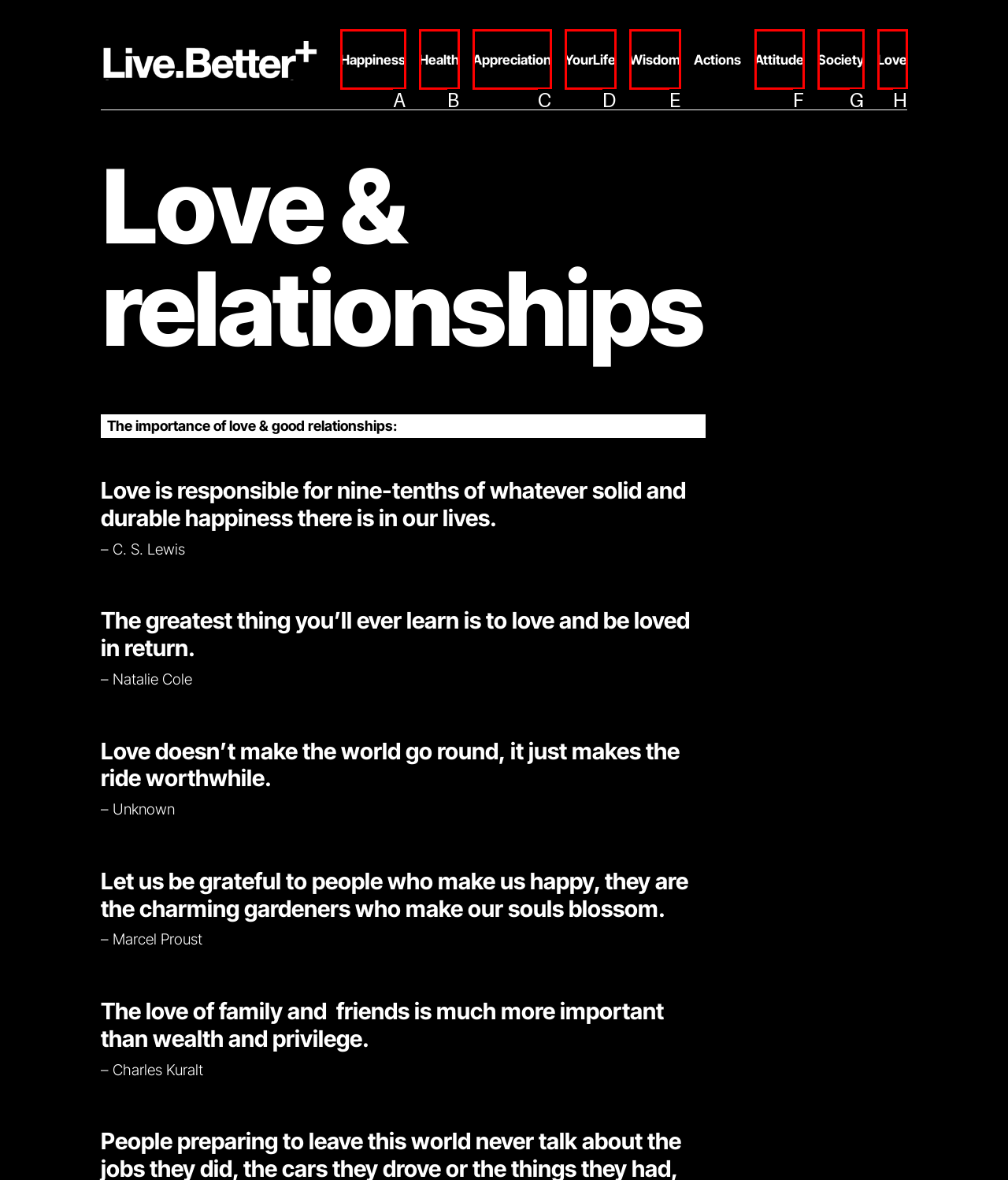Select the appropriate option that fits: Wisdom
Reply with the letter of the correct choice.

E